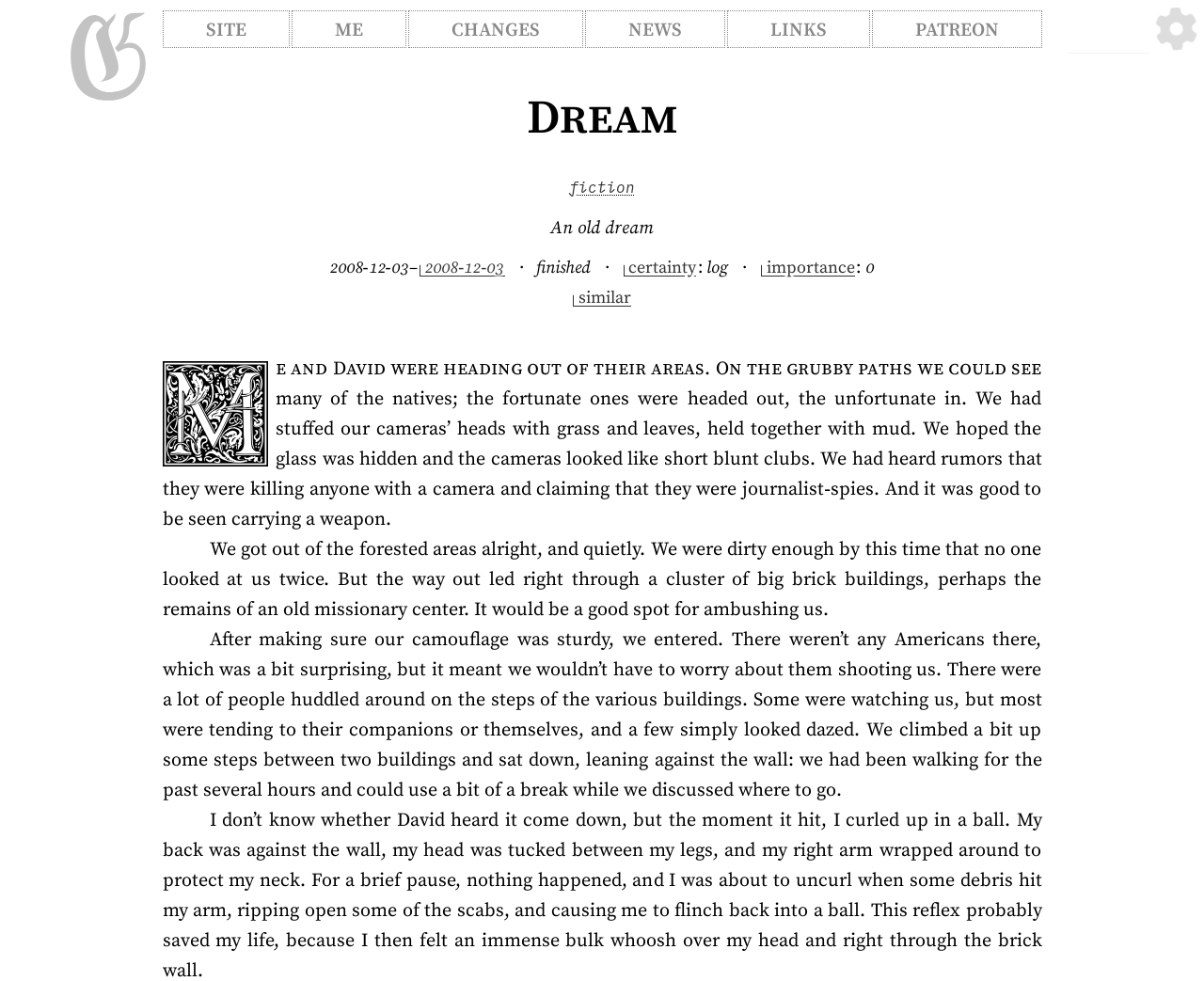Can you show the bounding box coordinates of the region to click on to complete the task described in the instruction: "Click on the 'CHANGES' link"?

[0.339, 0.011, 0.484, 0.049]